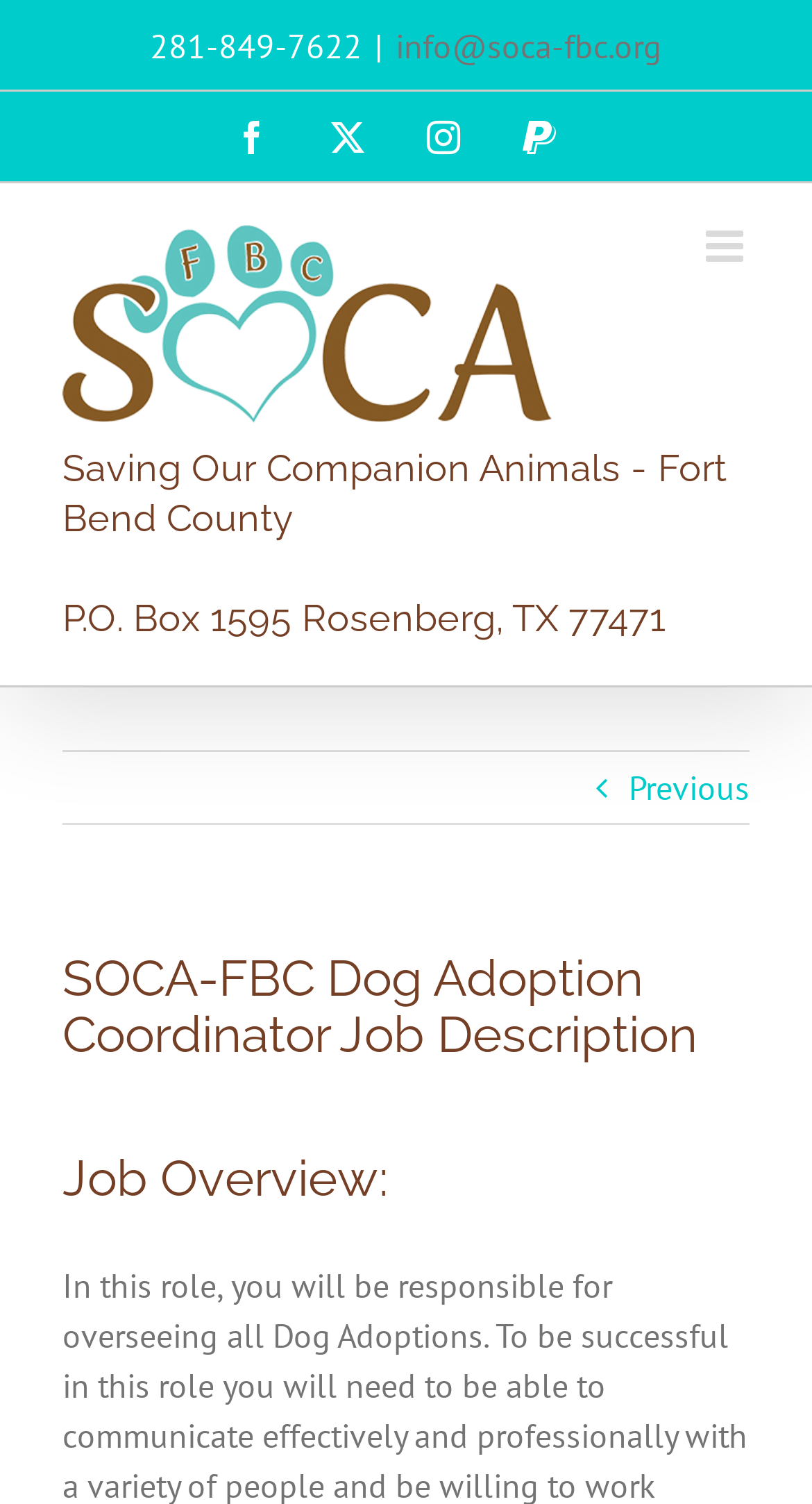How many social media links are there?
Please give a detailed and elaborate answer to the question based on the image.

I counted the number of link elements with social media icons, including Facebook, Twitter, Instagram, and PayPal, located at the top of the webpage.